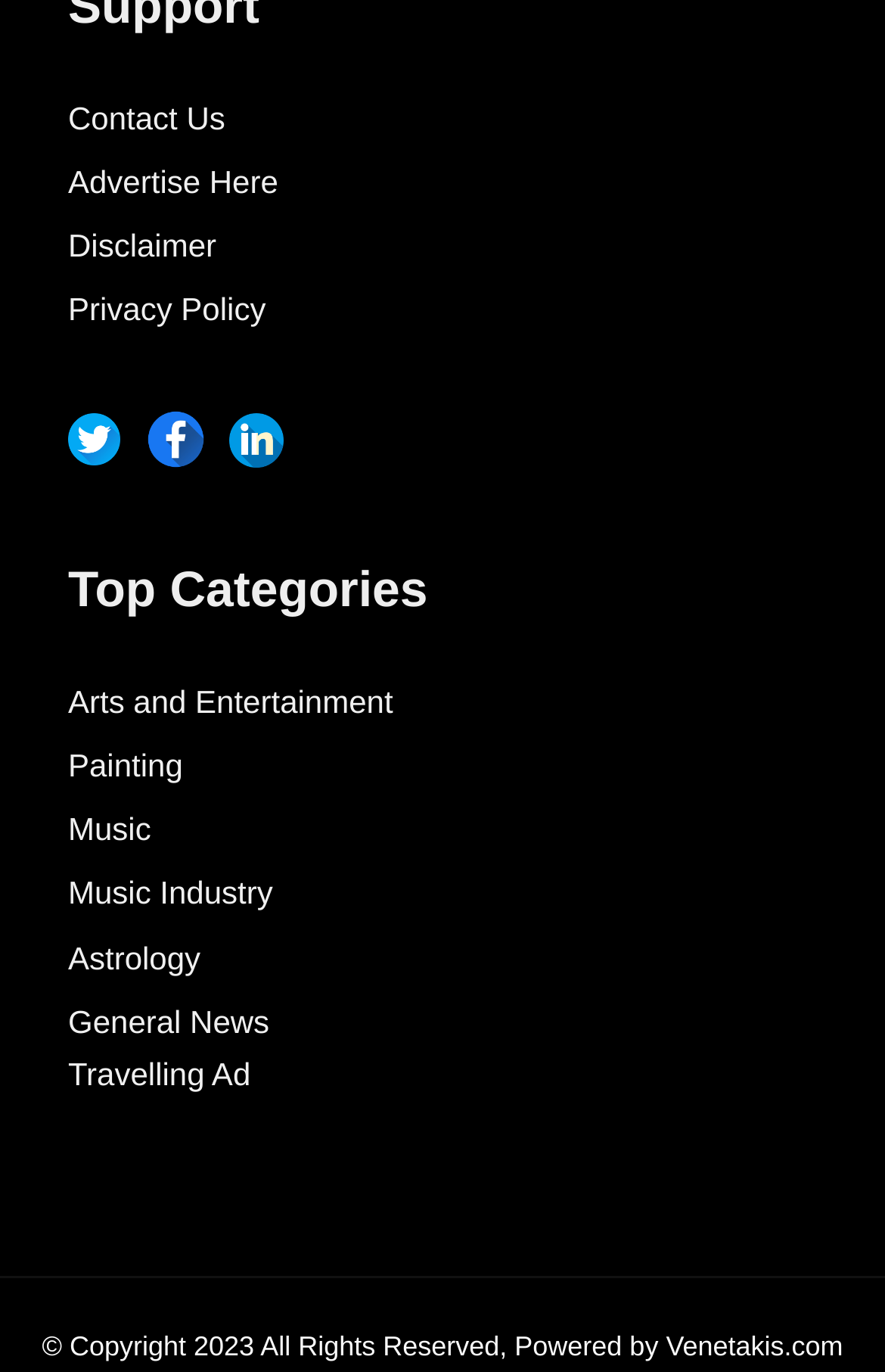Specify the bounding box coordinates of the area to click in order to execute this command: 'Read Disclaimer'. The coordinates should consist of four float numbers ranging from 0 to 1, and should be formatted as [left, top, right, bottom].

[0.077, 0.165, 0.244, 0.192]